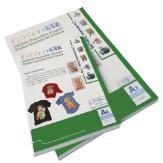Compose an extensive description of the image.

The image showcases a collection of product sheets or brochures showcasing various heat transfer materials. The sheets, stacked slightly askew, feature colorful illustrations and detailed descriptions of textile applications. Prominent on the front are images of t-shirts and other garments, hinting at the diverse uses of the products included within. The brochures are designed for marketing and provide essential information for potential customers interested in heat transfer technology. Overall, the presentation emphasizes the product's versatility and creativity, making it visually appealing and informative for those in the textile and apparel industries.